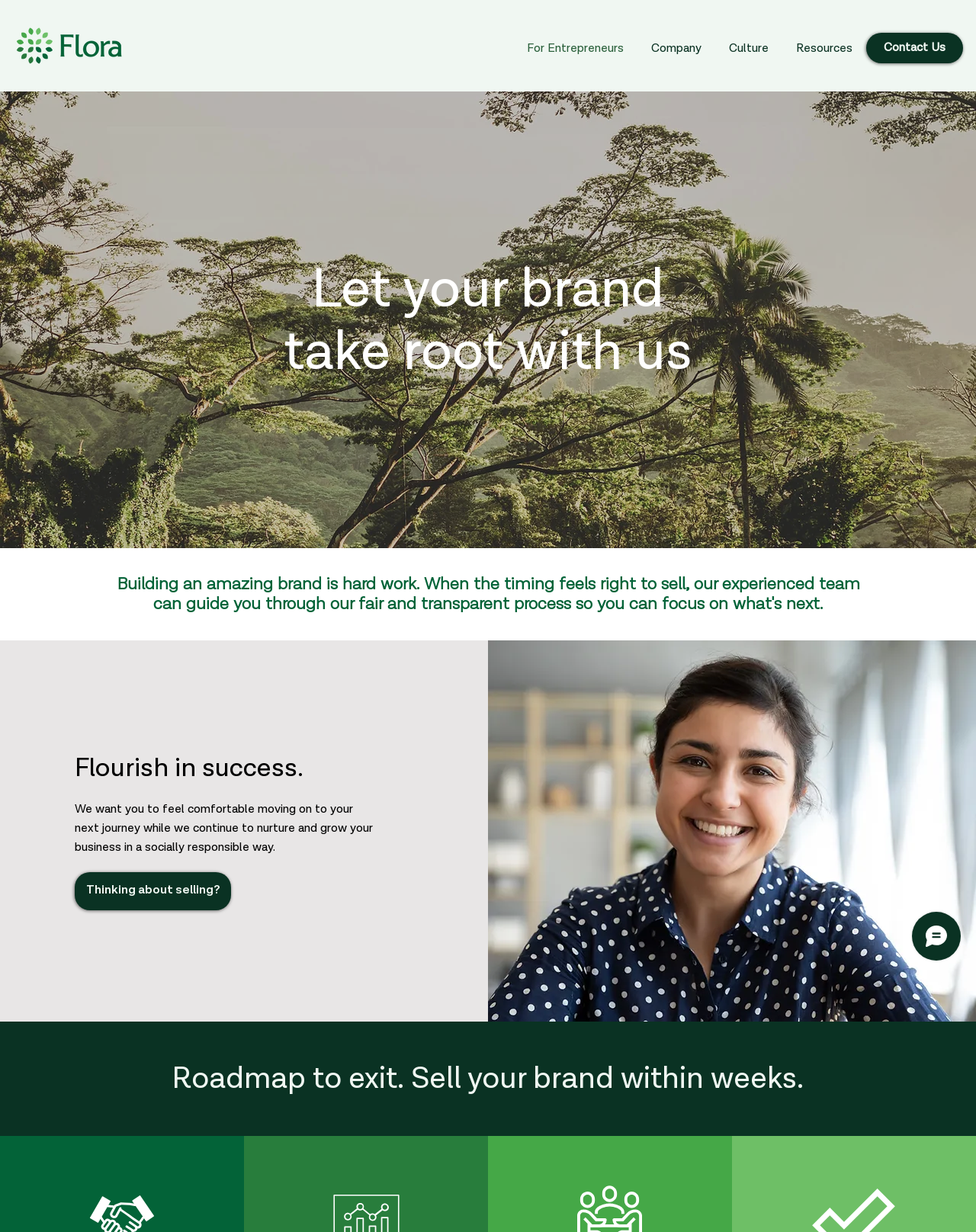Provide an in-depth caption for the elements present on the webpage.

The webpage is about Flora, a company that helps entrepreneurs sell their brands. At the top left corner, there is a Flora logo, which is an image linked to the company's homepage. Next to the logo, there is a navigation menu with five links: "For Entrepreneurs", "Company", "Culture", "Resources", and "Contact Us". The "Contact Us" link is positioned at the top right corner.

Below the navigation menu, there is a large background image of beautiful nature, which spans the entire width of the page. On top of this image, there are several headings and paragraphs of text. The first heading reads "Let your brand take root with us", and it is positioned near the top center of the page.

Below this heading, there is a paragraph of text that describes the company's mission and values. It explains that building a successful brand is hard work, and that Flora's experienced team can guide entrepreneurs through the process of selling their brand.

Further down the page, there is another heading that reads "Flourish in success." Below this heading, there is a paragraph of text that describes the company's approach to nurturing and growing businesses in a socially responsible way.

To the right of this text, there is a link that reads "Thinking about selling?" which is likely a call-to-action for entrepreneurs who are considering selling their brand.

At the bottom of the page, there is a heading that reads "Roadmap to exit. Sell your brand within weeks." This heading is positioned near the bottom center of the page.

Finally, at the bottom right corner of the page, there is an iframe containing a Wix Chat widget, which allows users to chat with the company's representatives.